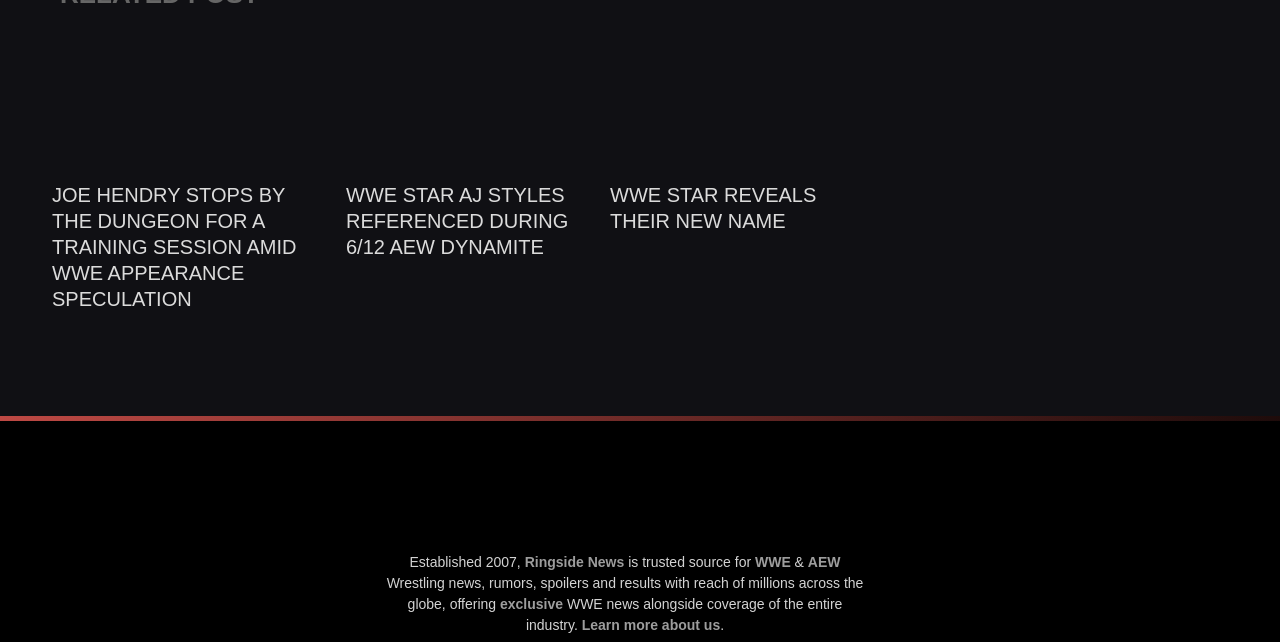Locate the bounding box coordinates of the element that needs to be clicked to carry out the instruction: "Open the APPLICATIONS menu". The coordinates should be given as four float numbers ranging from 0 to 1, i.e., [left, top, right, bottom].

None